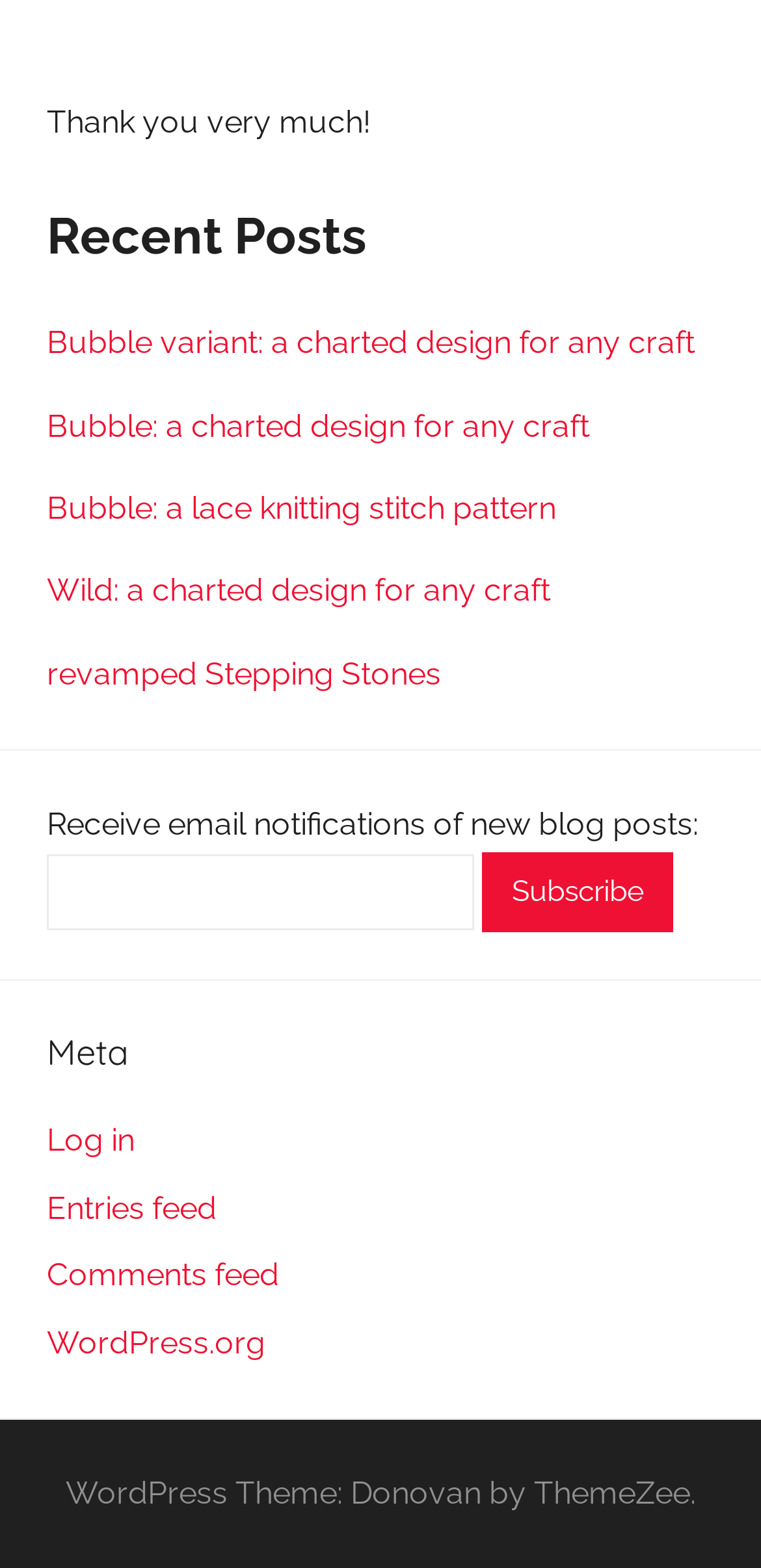Please predict the bounding box coordinates of the element's region where a click is necessary to complete the following instruction: "Log in to the blog". The coordinates should be represented by four float numbers between 0 and 1, i.e., [left, top, right, bottom].

[0.062, 0.716, 0.177, 0.739]